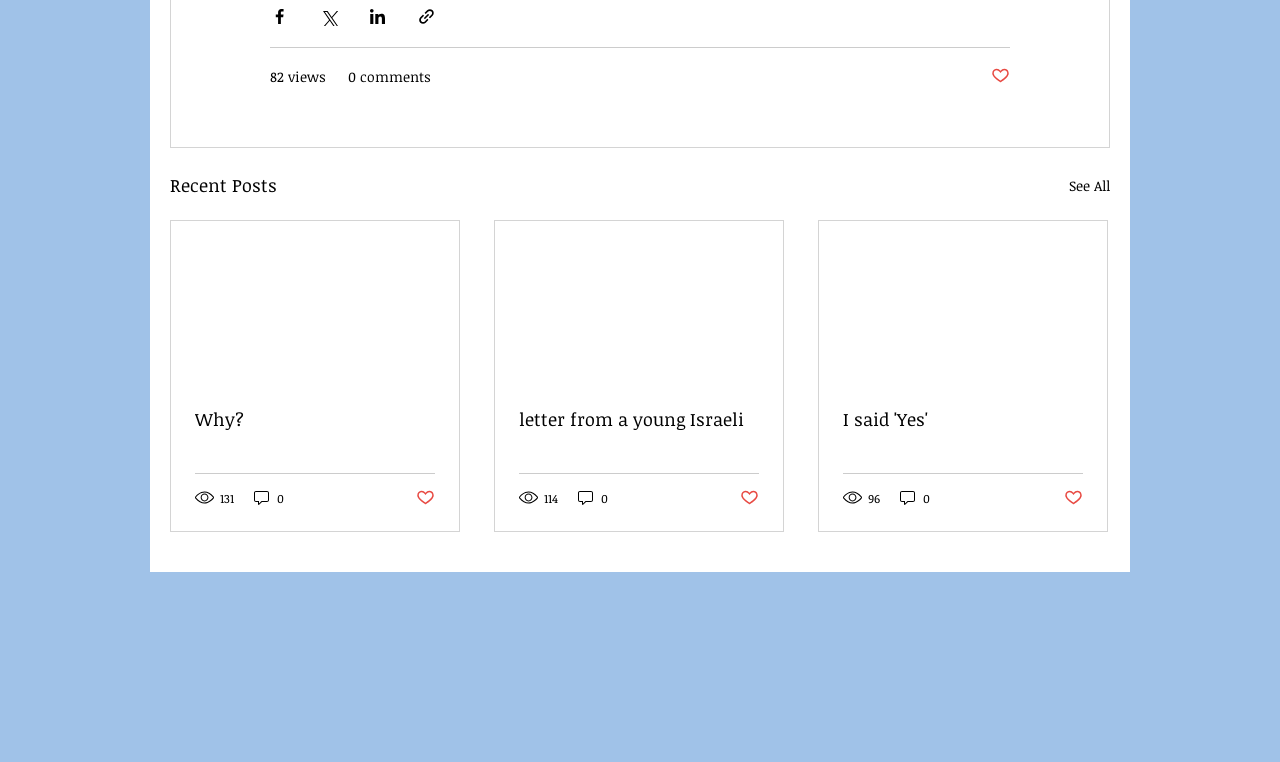What is the number of views for the first article?
Carefully examine the image and provide a detailed answer to the question.

I looked at the first article and found the text '131 views' below it, which indicates the number of views for that article.